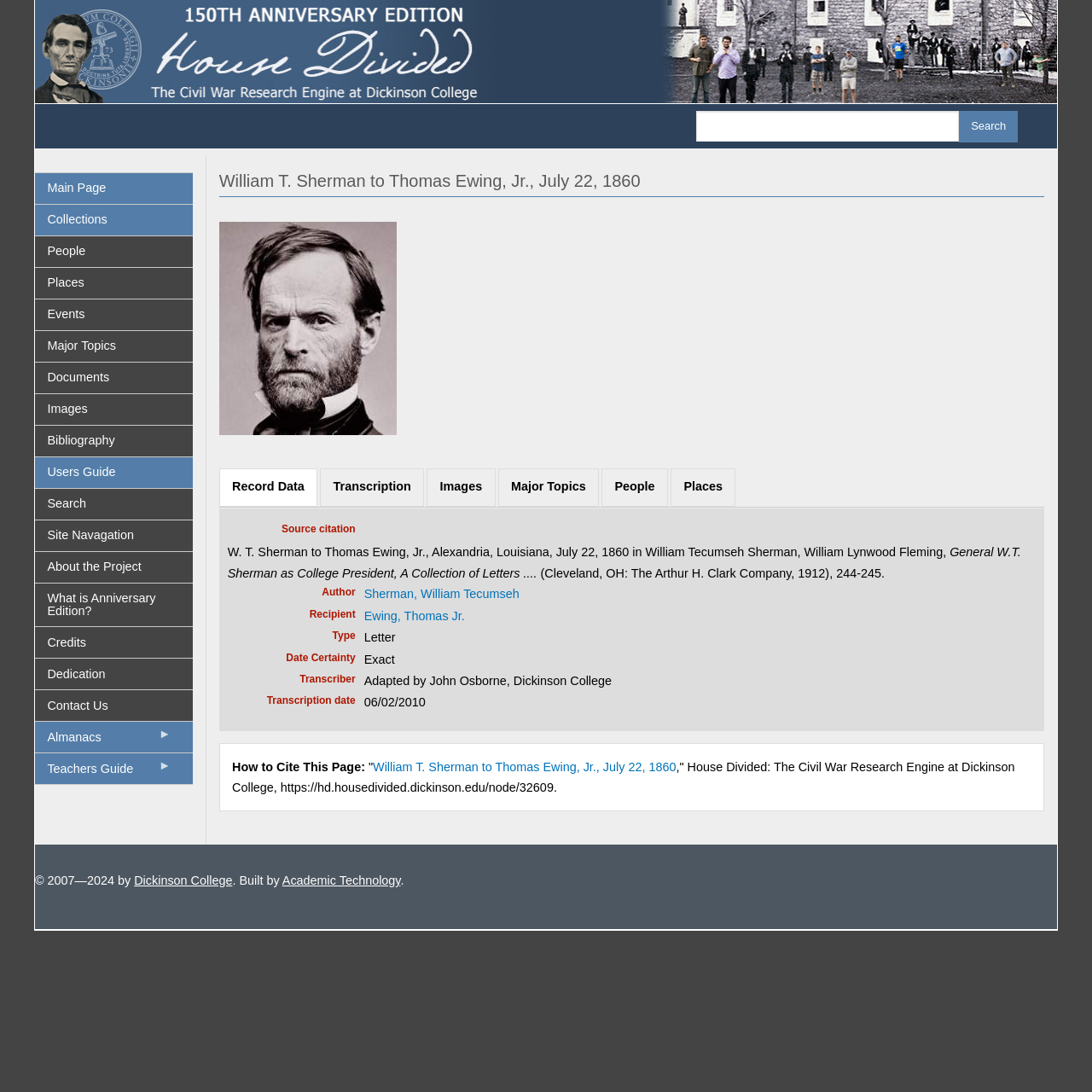Pinpoint the bounding box coordinates of the clickable element to carry out the following instruction: "Read the letter from William Tecumseh Sherman to Thomas Ewing, Jr.."

[0.201, 0.203, 0.956, 0.669]